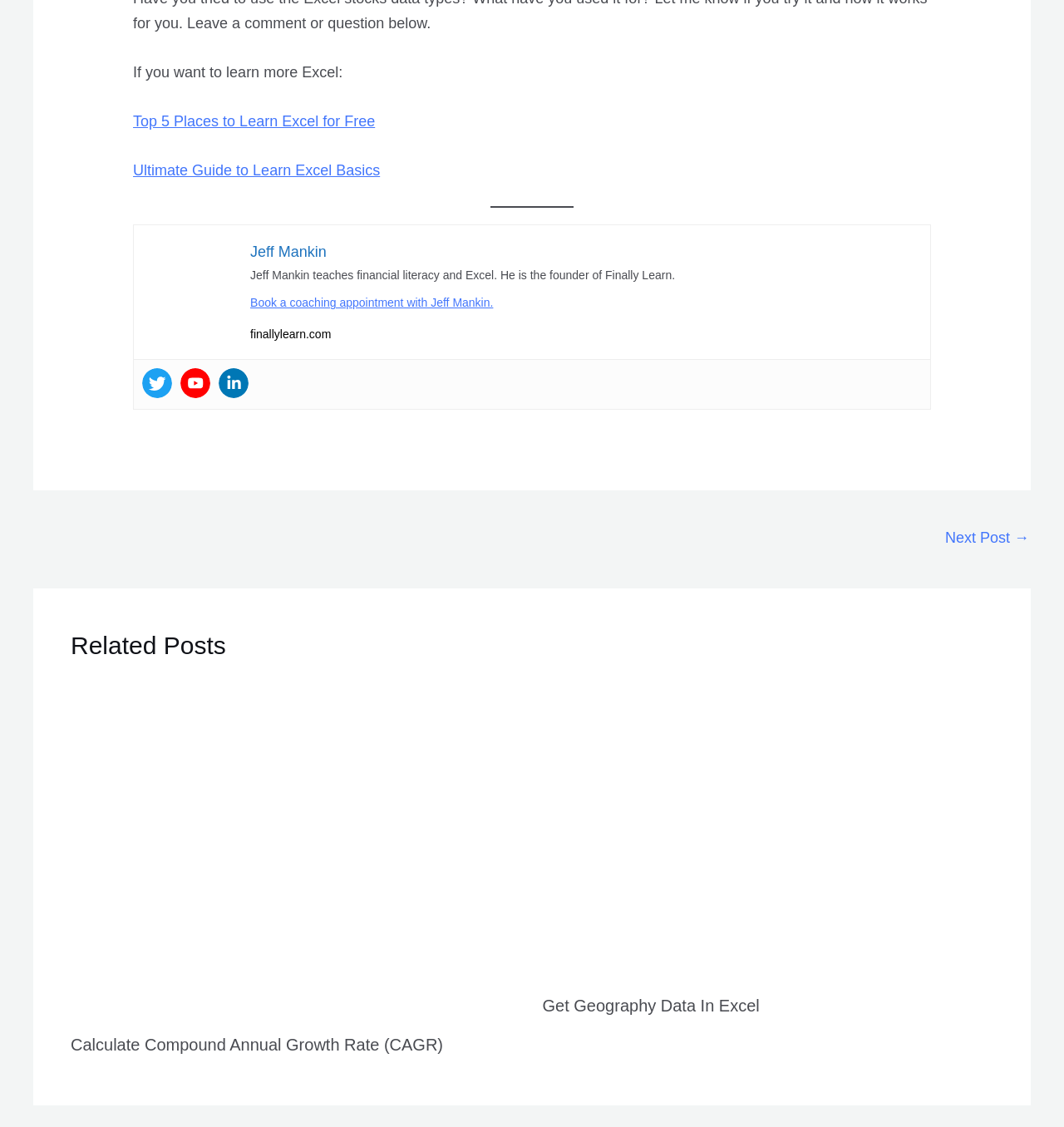What is the topic of the first related post?
Based on the image content, provide your answer in one word or a short phrase.

Calculate Compound Annual Growth Rate (CAGR)